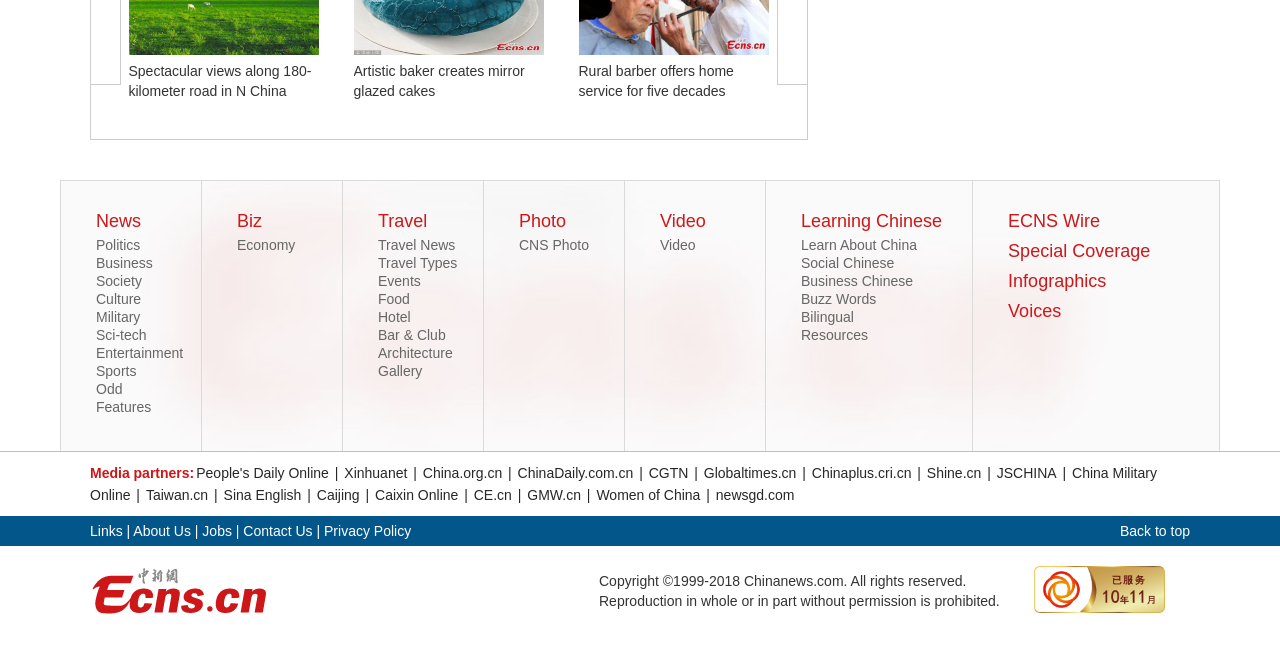Please identify the bounding box coordinates of where to click in order to follow the instruction: "Click on the link about 25 YEARS OF “RBG”".

None